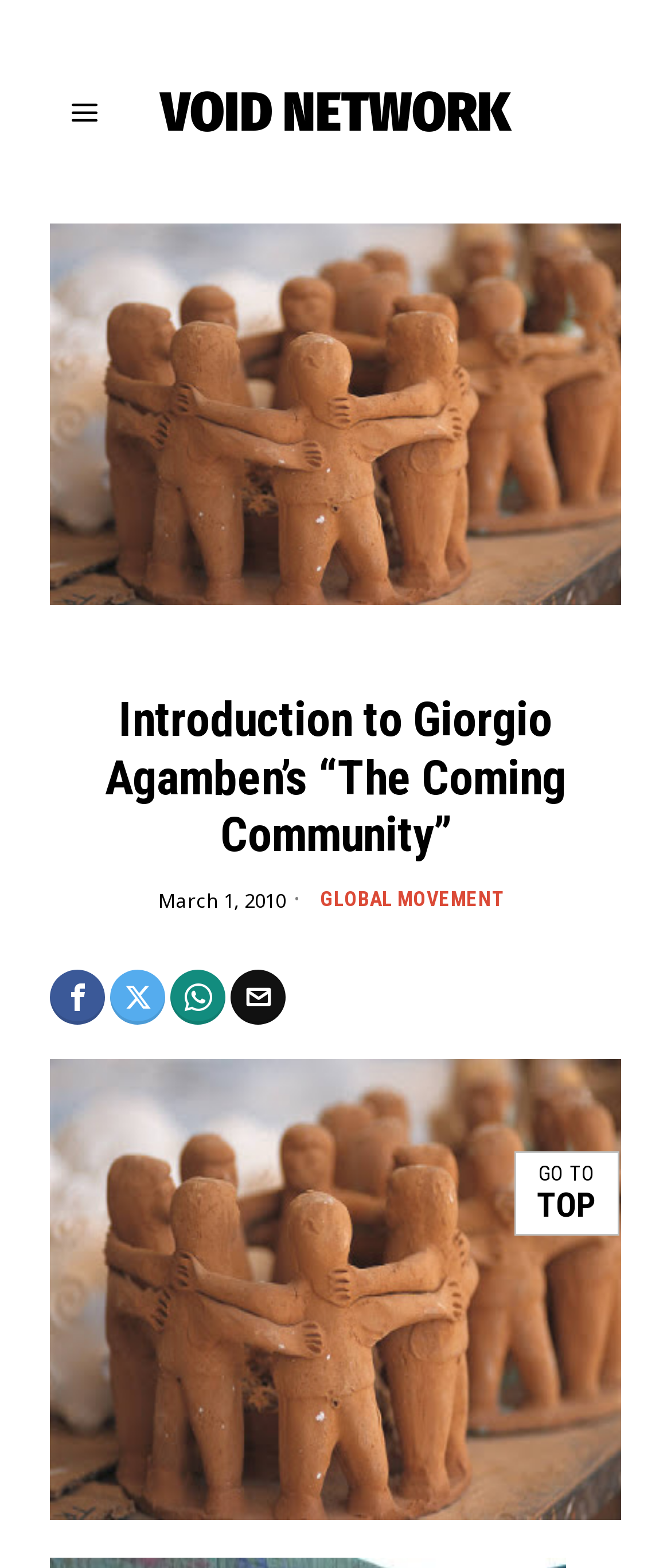Write an elaborate caption that captures the essence of the webpage.

The webpage appears to be an article or blog post about Giorgio Agamben's "The Coming Community". At the top, there is a link to "VOID NETWORK" positioned slightly to the right of the center. Below this link, there is a large figure or image that spans most of the width of the page.

The main title of the article, "Introduction to Giorgio Agamben’s “The Coming Community”", is a heading located below the image, centered on the page. To the right of the title, there is a date and time stamp, "March 1, 2010", which is positioned slightly above the middle of the page.

Further down, there is a link to "GLOBAL MOVEMENT" located to the right of the center. Below this link, there are four tooltips or icons for social media sharing options, including Facebook, Whatsapp, and Email, arranged horizontally from left to right.

At the very bottom of the page, there are two static text elements, "GO TO" and "TOP", positioned side by side near the right edge of the page. Additionally, there is a progress bar that spans the full width of the page, located at the very bottom.